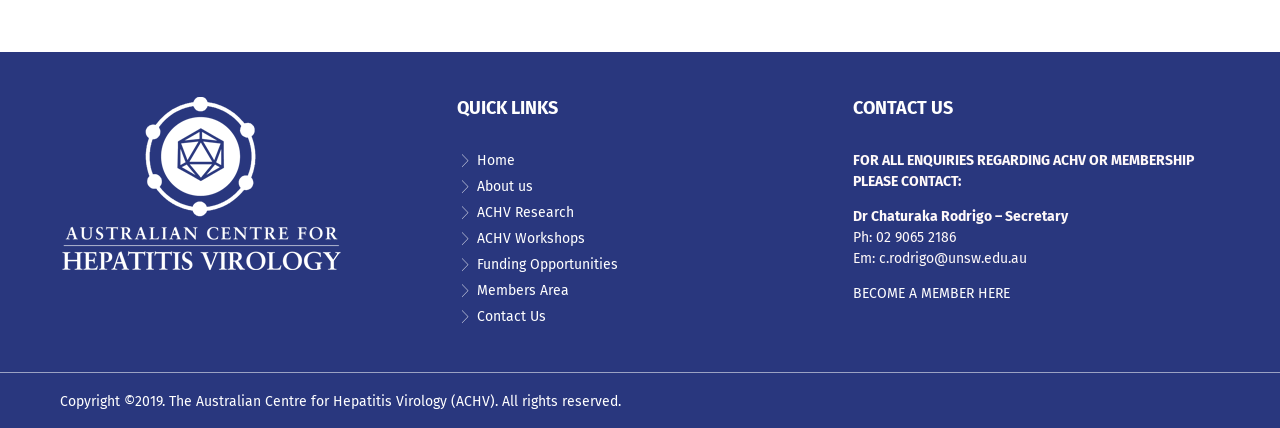Based on the element description, predict the bounding box coordinates (top-left x, top-left y, bottom-right x, bottom-right y) for the UI element in the screenshot: Home

[0.372, 0.35, 0.643, 0.4]